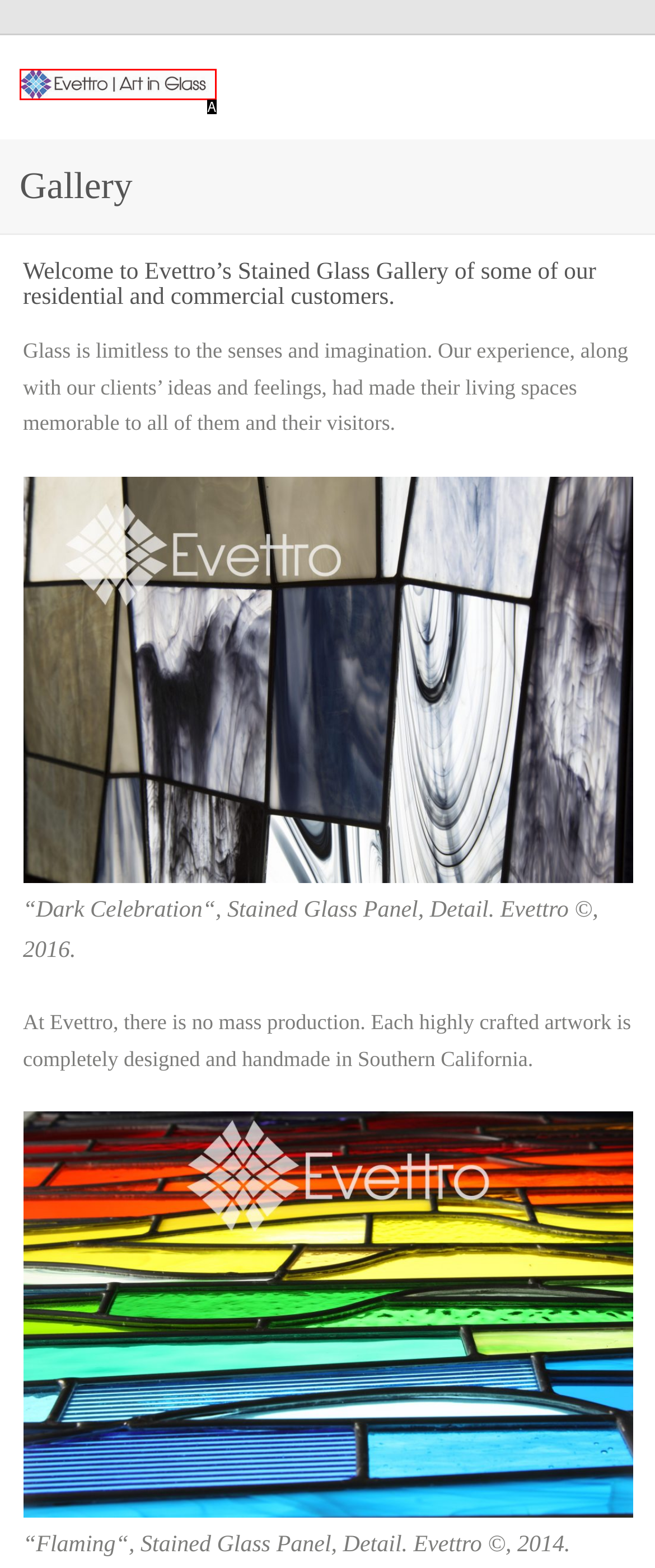Choose the option that matches the following description: alt="Evettro | Art in Glass"
Reply with the letter of the selected option directly.

A